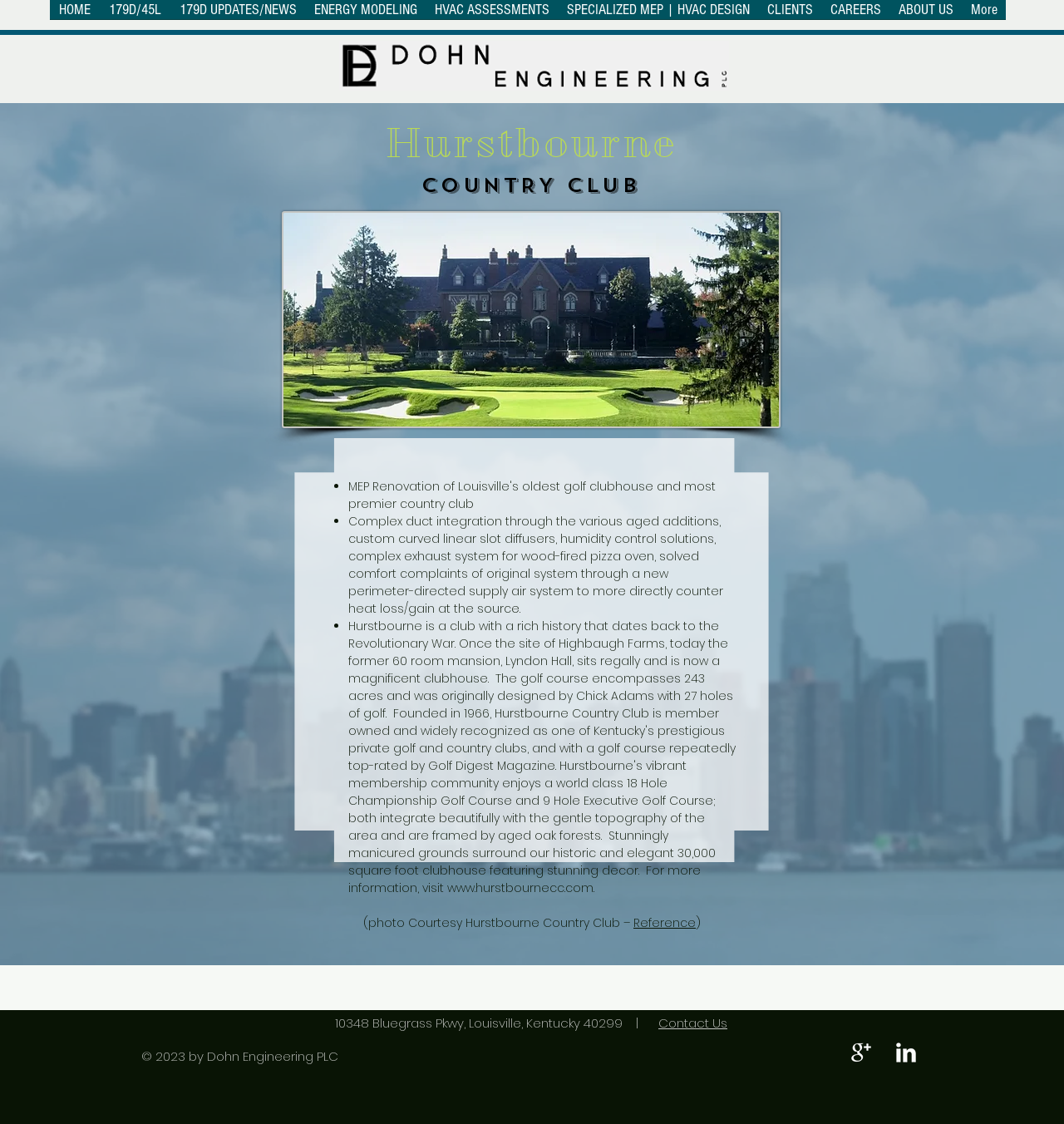Describe all visible elements and their arrangement on the webpage.

The webpage is about Hurstbourne Country Club, with a focus on its HVAC design and engineering services. At the top, there is a navigation bar with links to various sections of the website, including "HOME", "179D/45L", "ENERGY MODELING", and others. 

Below the navigation bar, there is a large heading that reads "Hurstbourne COUNTRY CLUB" in two lines. Underneath the heading, there is a brief description of the country club's HVAC design capabilities, accompanied by an image of a complex MEP design. 

The main content area is divided into sections, with bullet points listing the country club's features, such as complex duct integration, custom curved linear slot diffusers, and humidity control solutions. There is also a link to the country club's website and a reference to a photo courtesy of Hurstbourne Country Club.

At the bottom of the page, there is a section with the country club's address, a "Contact Us" link, and a copyright notice. On the right side of the bottom section, there is a social media bar with links to Google+ and LinkedIn, each accompanied by an icon.